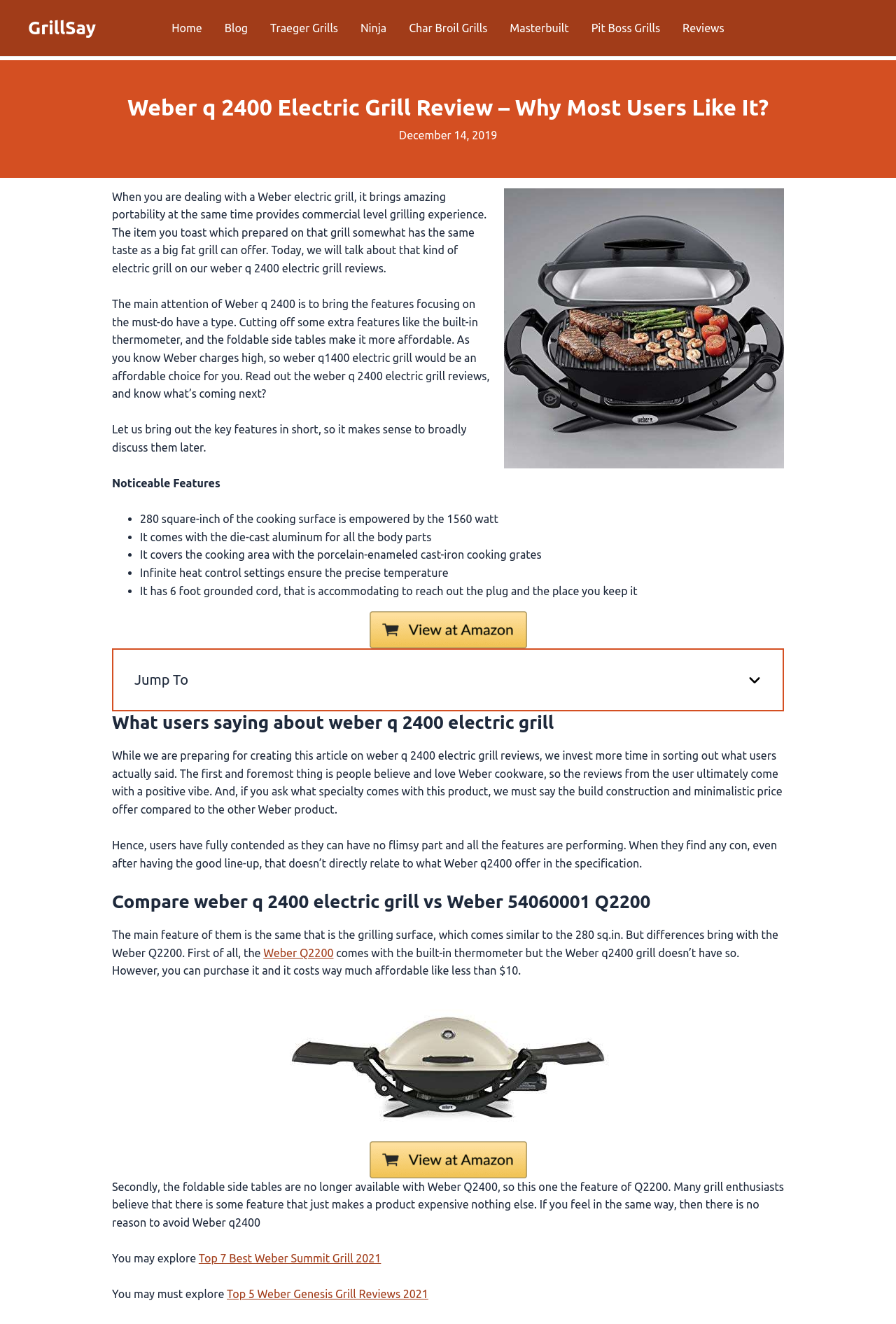Identify the bounding box coordinates for the element that needs to be clicked to fulfill this instruction: "View the 'Weber q 2400 Electric Grill Review'". Provide the coordinates in the format of four float numbers between 0 and 1: [left, top, right, bottom].

[0.562, 0.342, 0.875, 0.351]